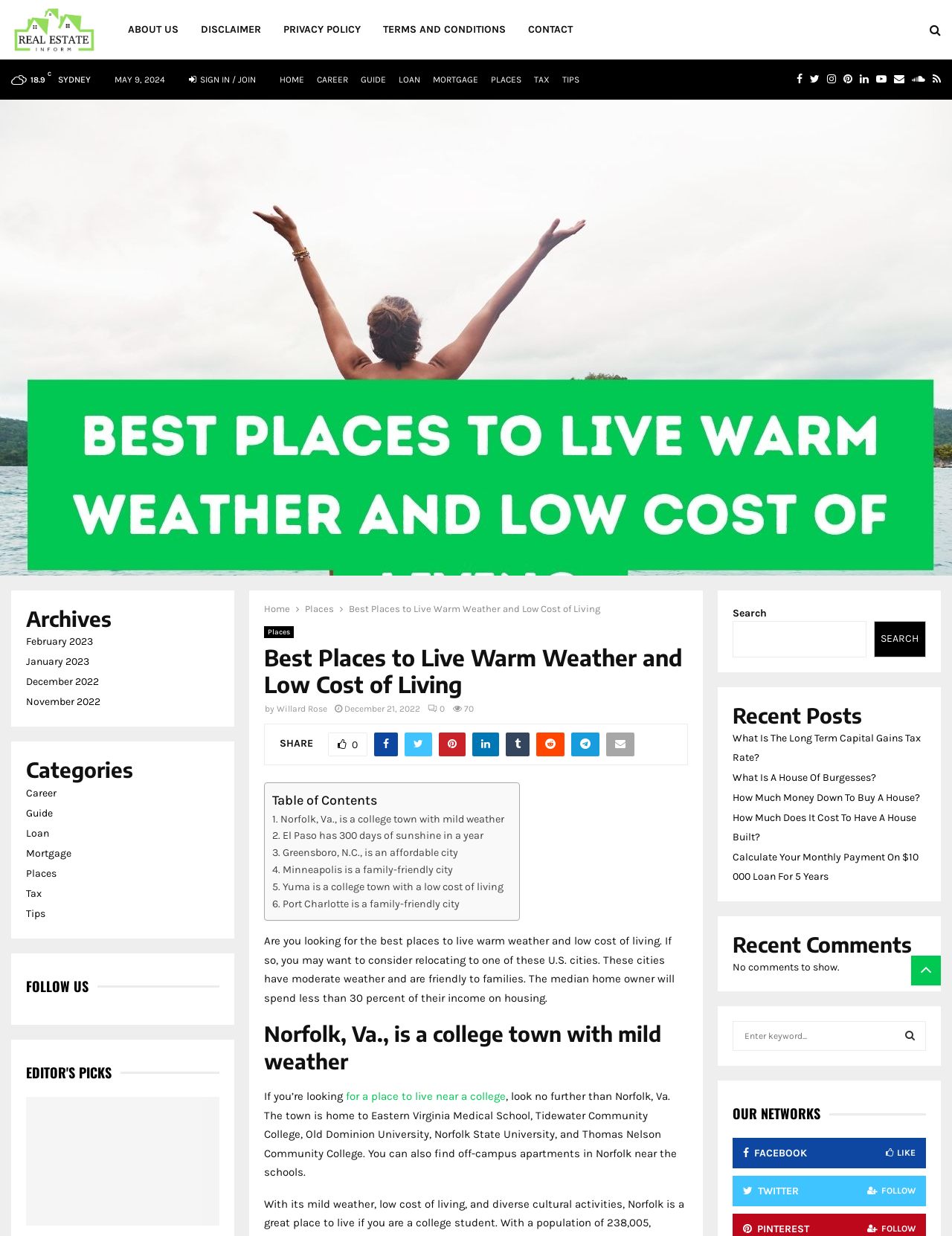Determine the heading of the webpage and extract its text content.

Best Places to Live Warm Weather and Low Cost of Living